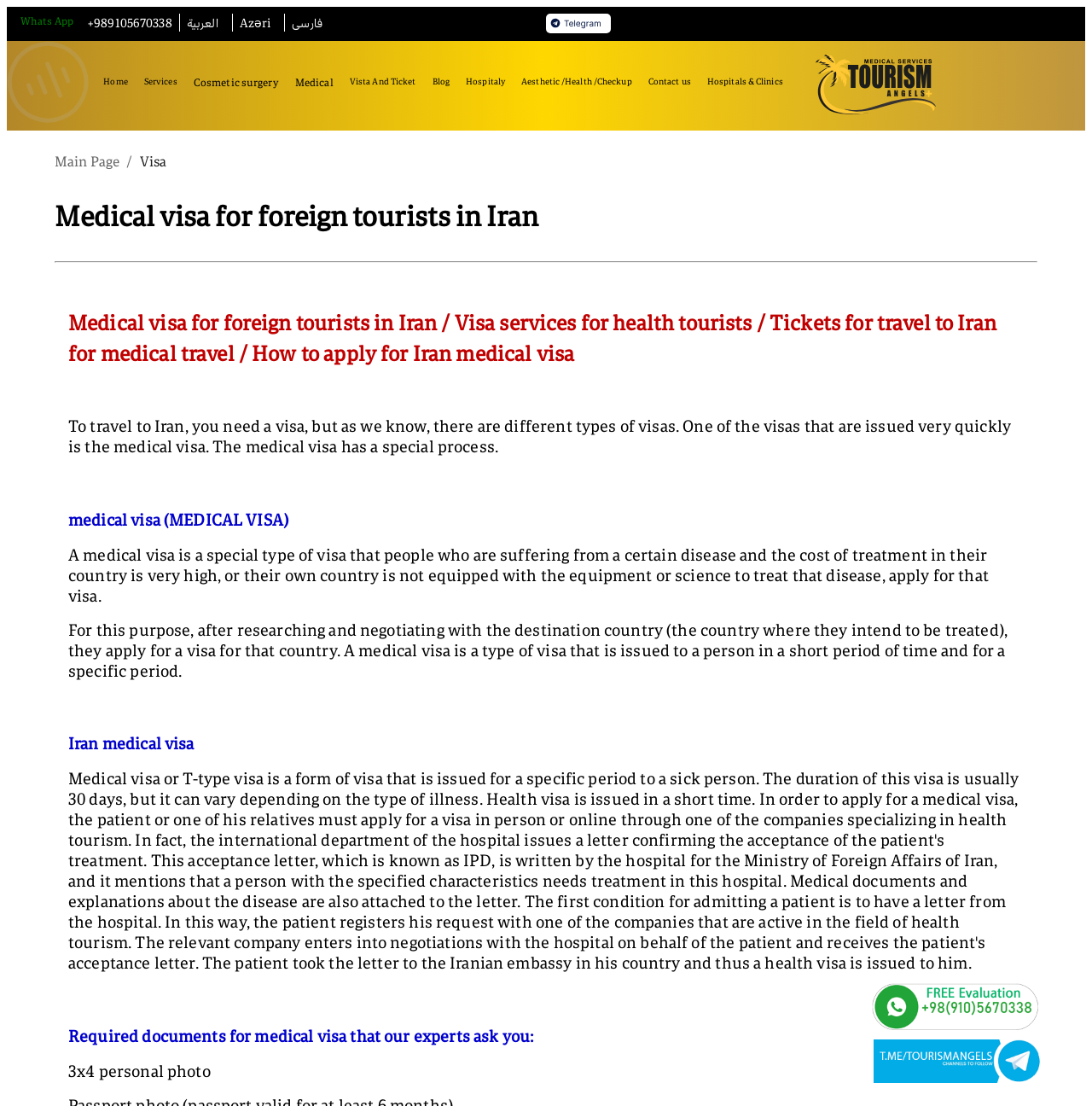Extract the main title from the webpage.

Medical visa for foreign tourists in Iran